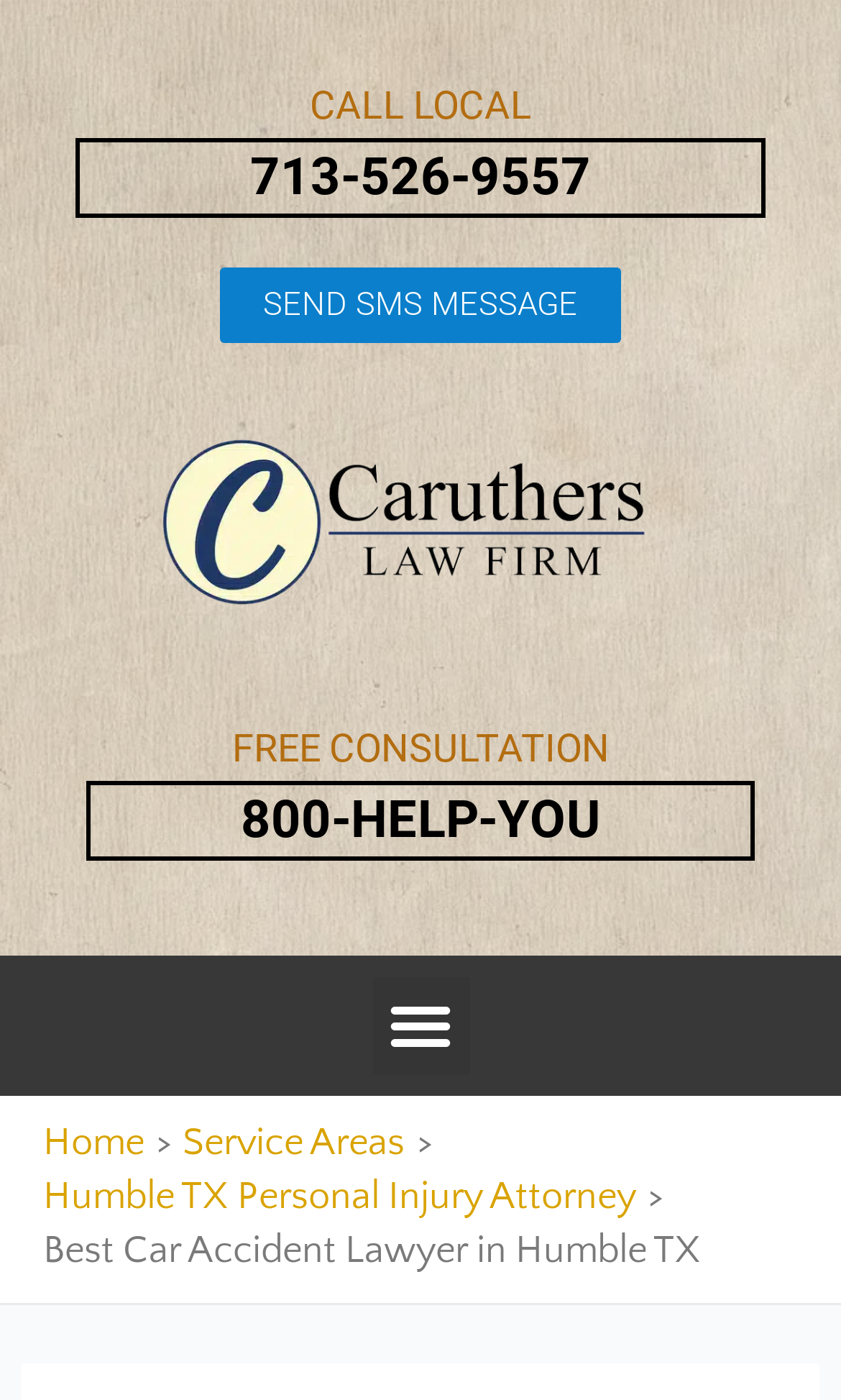Specify the bounding box coordinates for the region that must be clicked to perform the given instruction: "Toggle the menu".

[0.442, 0.698, 0.558, 0.767]